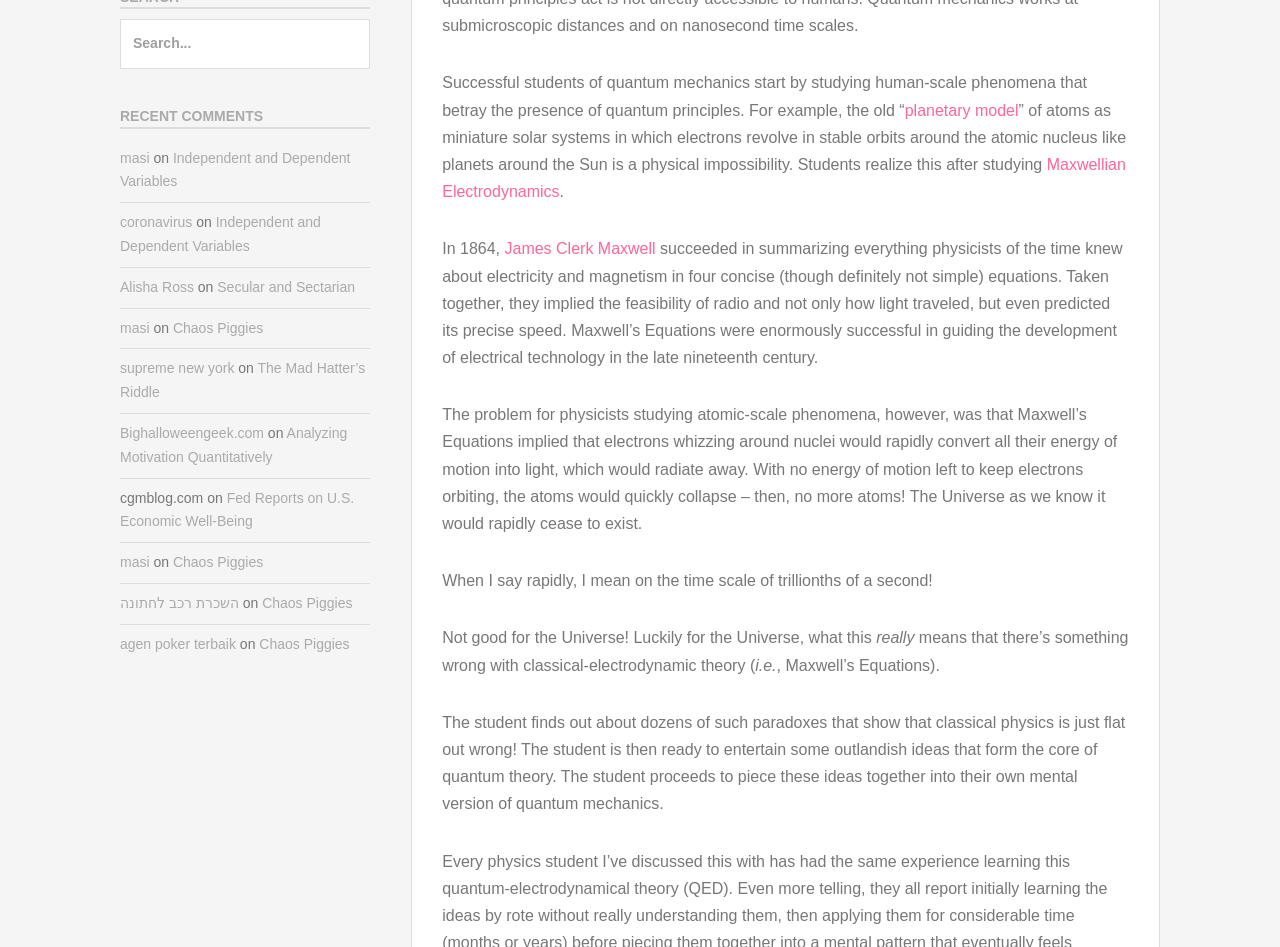Refer to the image and provide an in-depth answer to the question: 
What is the topic of the main text?

The main text appears to be discussing the principles of quantum mechanics, specifically the limitations of classical physics and the need for a new theory. The text mentions Maxwell's Equations and their implications for atomic-scale phenomena, indicating that the topic is quantum mechanics.